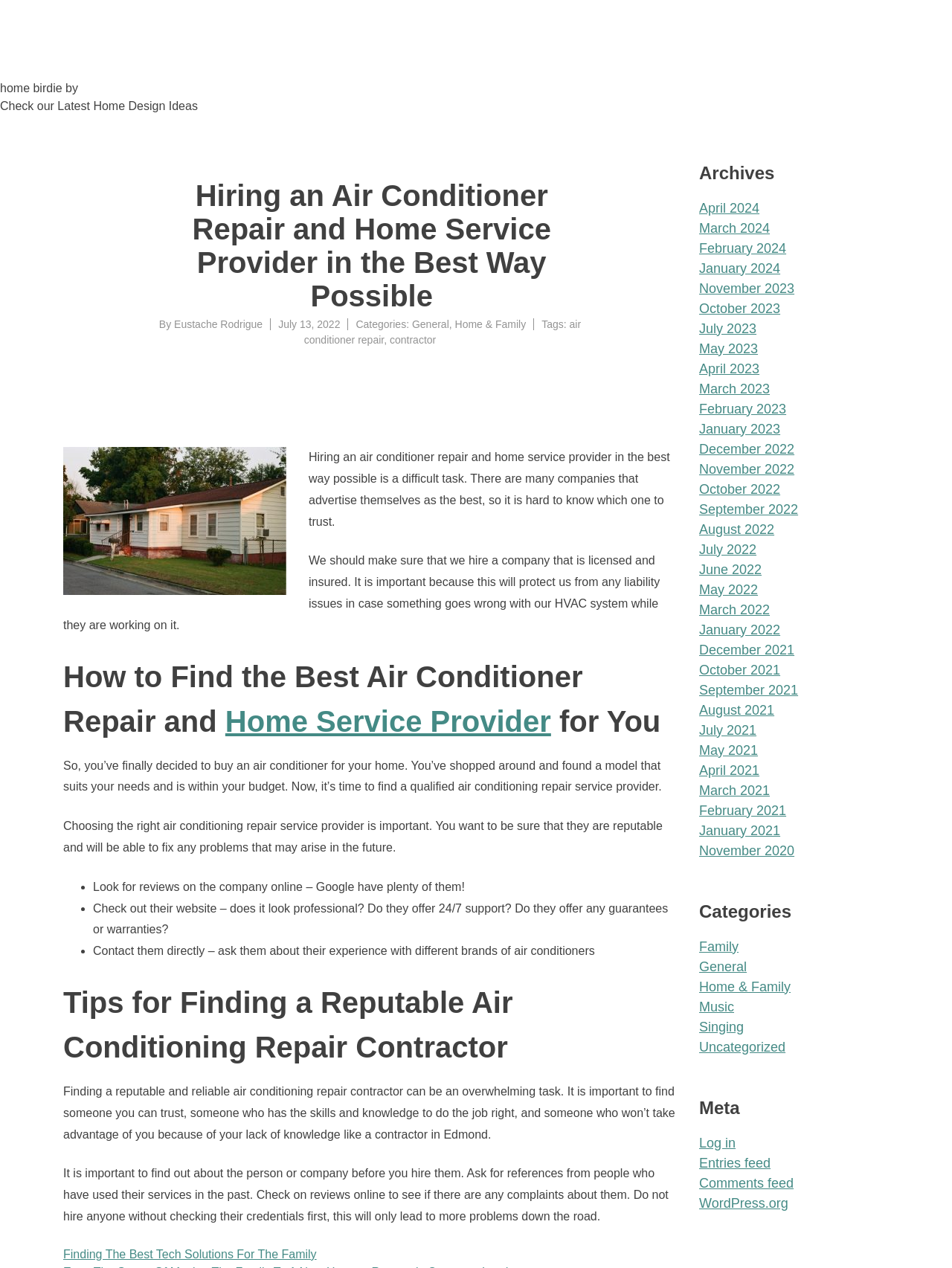Highlight the bounding box coordinates of the element that should be clicked to carry out the following instruction: "Read the article 'Hiring an Air Conditioner Repair and Home Service Provider in the Best Way Possible'". The coordinates must be given as four float numbers ranging from 0 to 1, i.e., [left, top, right, bottom].

[0.066, 0.126, 0.711, 0.275]